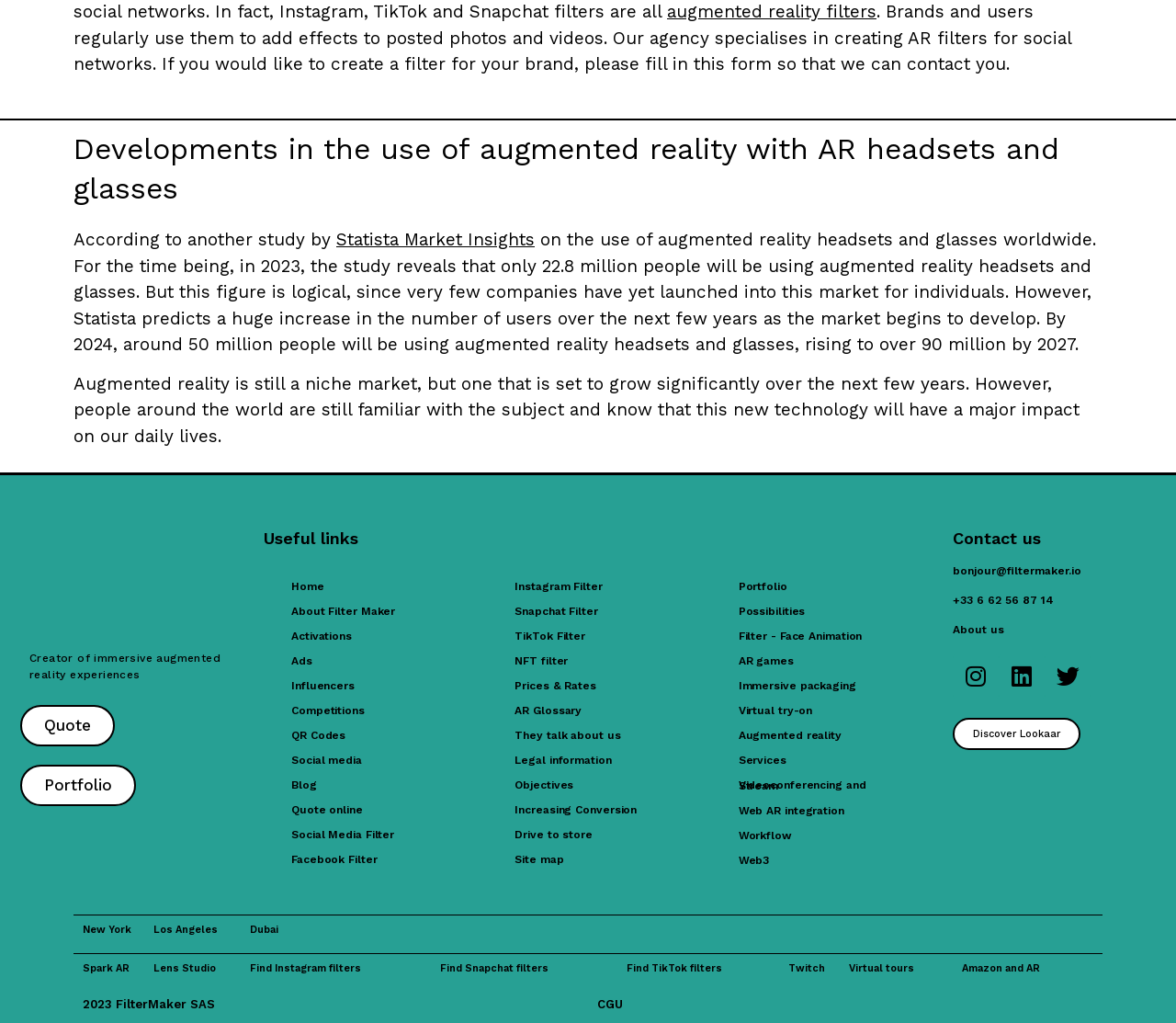Locate the bounding box of the UI element defined by this description: "Prices & Rates". The coordinates should be given as four float numbers between 0 and 1, formatted as [left, top, right, bottom].

[0.422, 0.658, 0.597, 0.683]